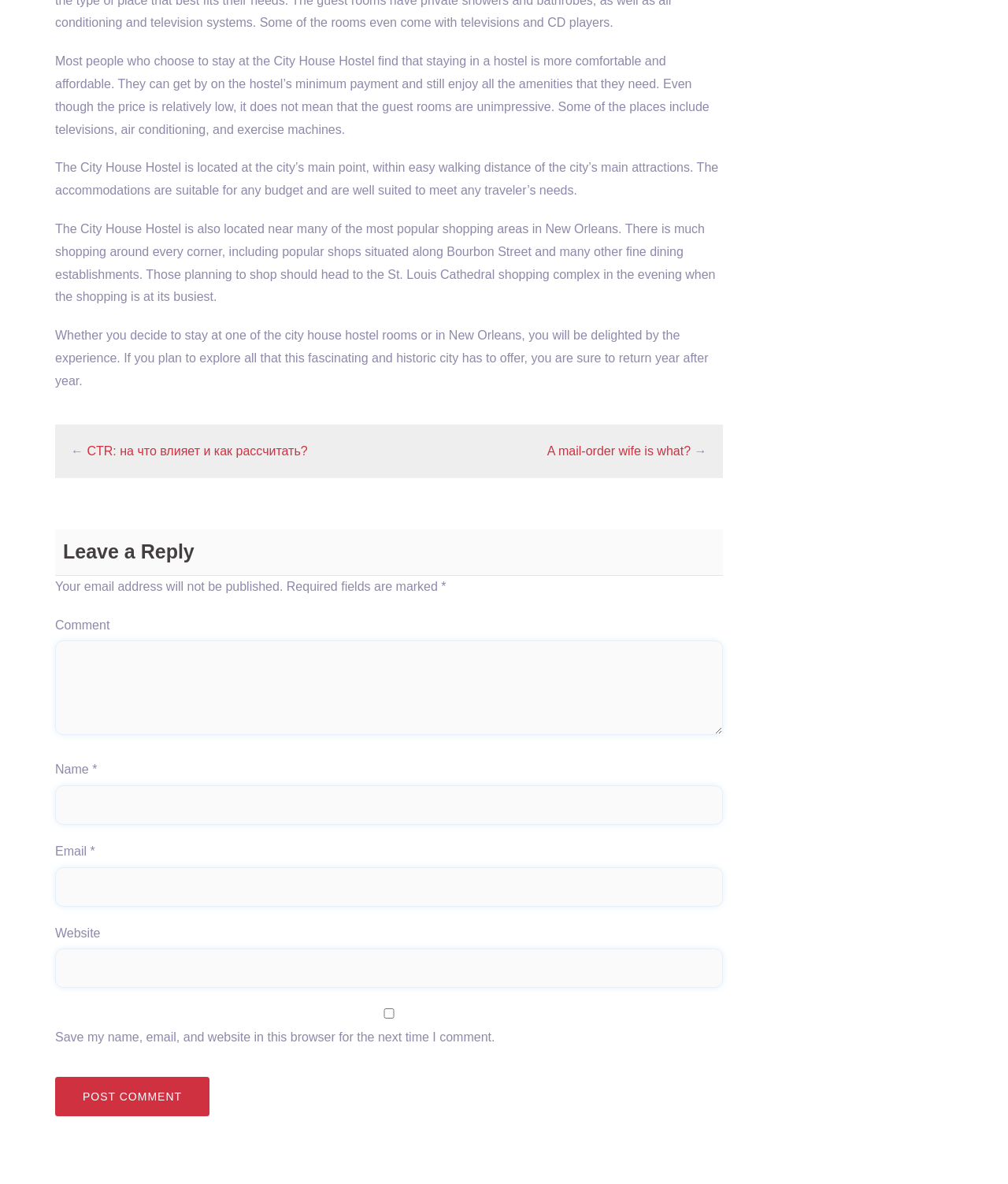Find the bounding box coordinates of the area to click in order to follow the instruction: "Leave a reply".

[0.055, 0.447, 0.717, 0.486]